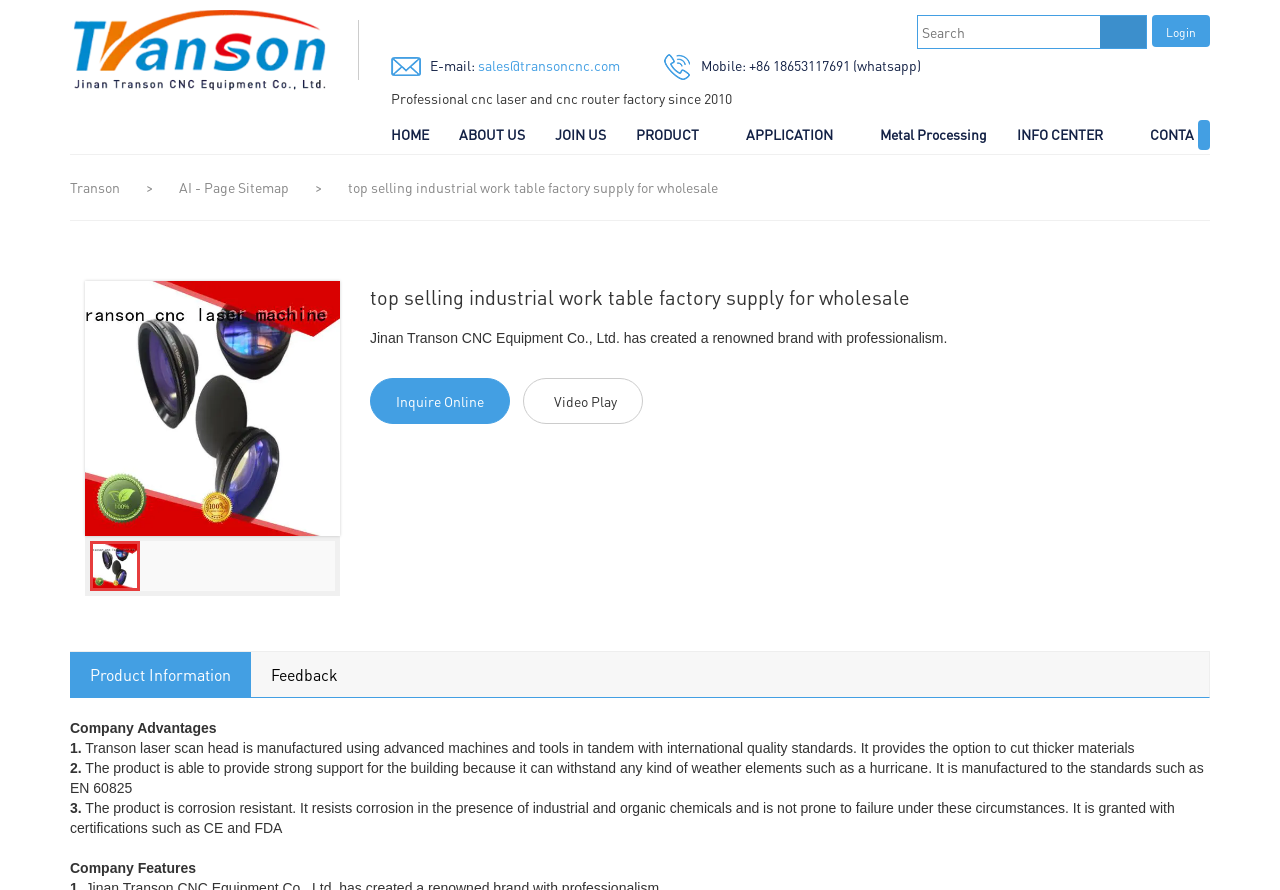Please provide a detailed answer to the question below by examining the image:
What is the product being described?

The product being described is an industrial work table, which is mentioned in the heading 'top selling industrial work table factory supply for wholesale' and also in the image descriptions.